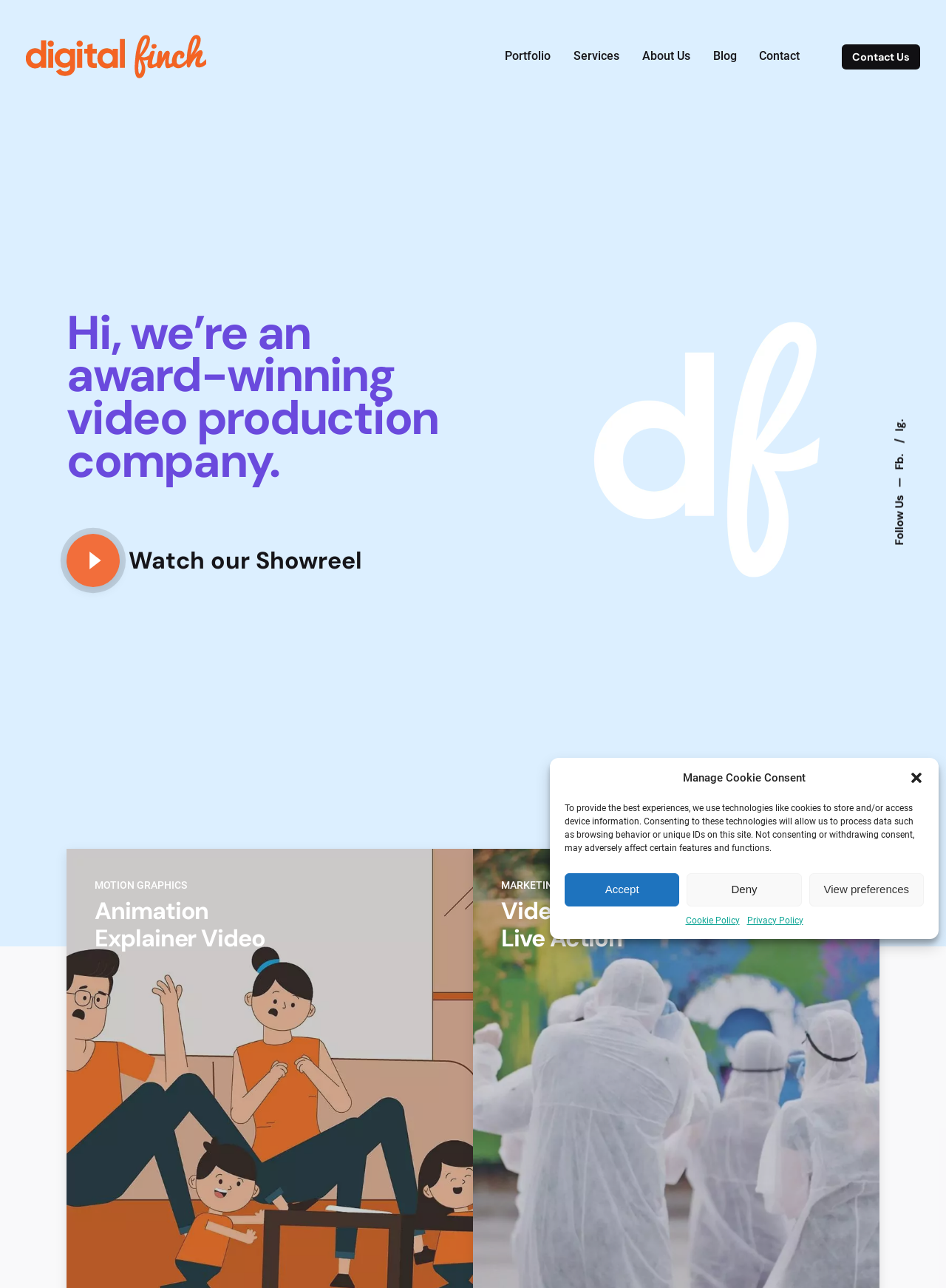Given the element description About Us, specify the bounding box coordinates of the corresponding UI element in the format (top-left x, top-left y, bottom-right x, bottom-right y). All values must be between 0 and 1.

[0.667, 0.031, 0.742, 0.057]